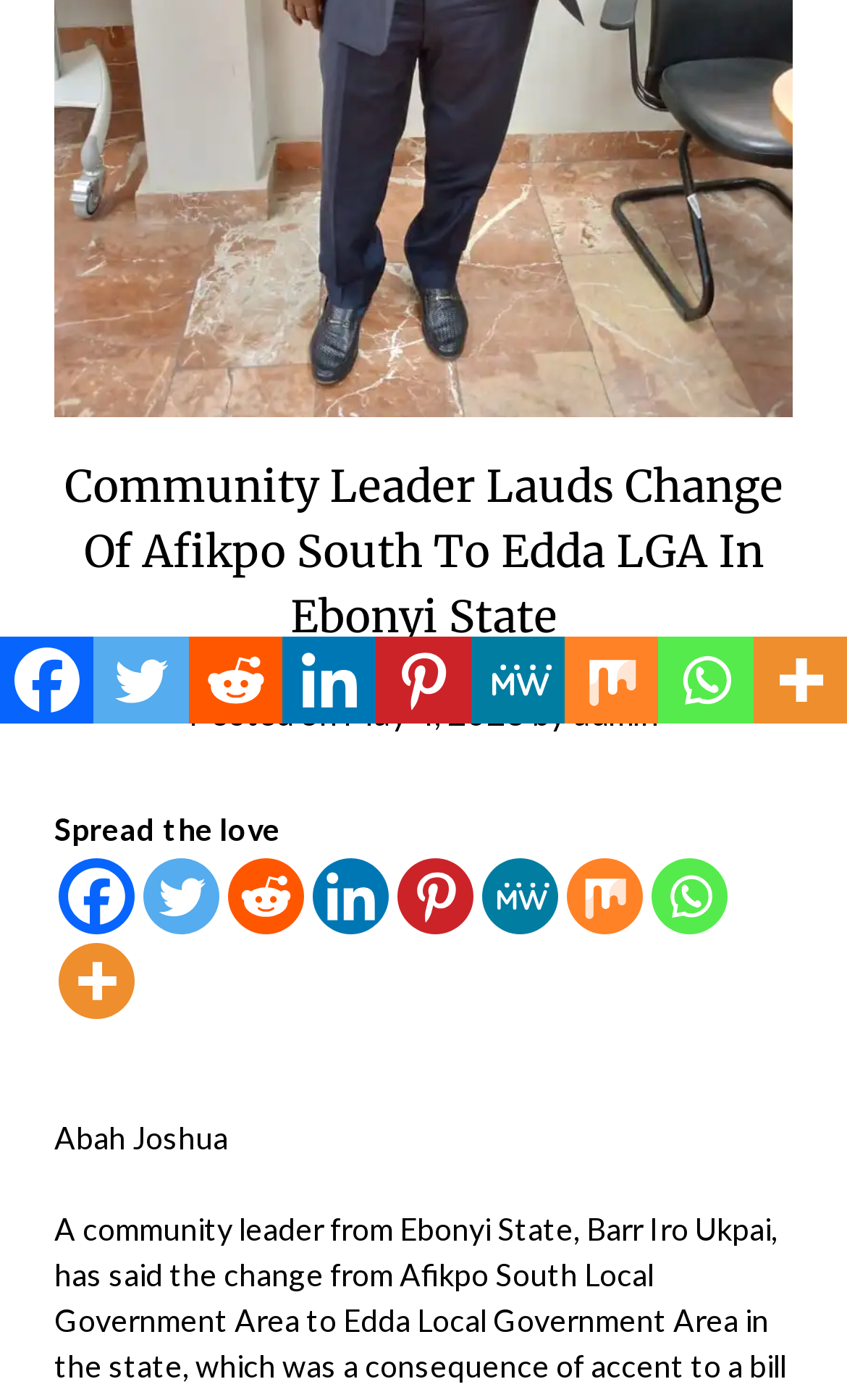Provide the bounding box coordinates for the UI element that is described as: "title="More"".

[0.889, 0.455, 1.0, 0.517]